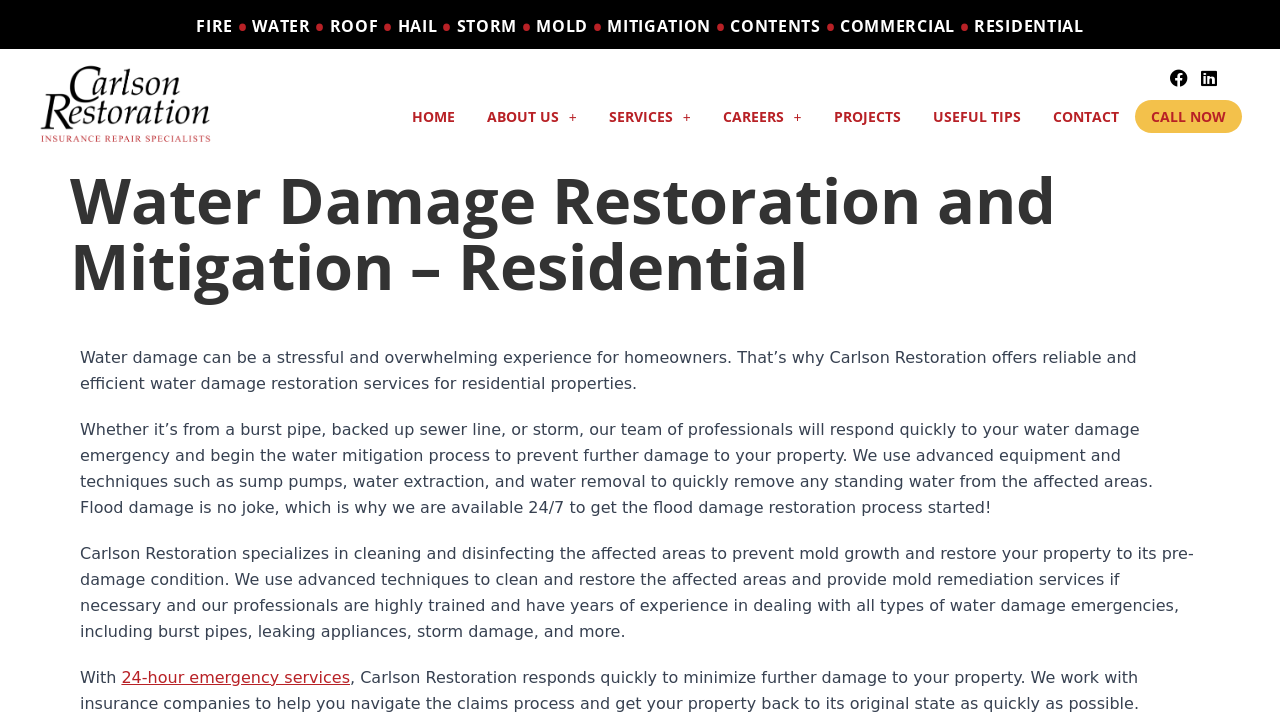Identify the headline of the webpage and generate its text content.

Water Damage Restoration and Mitigation – Residential